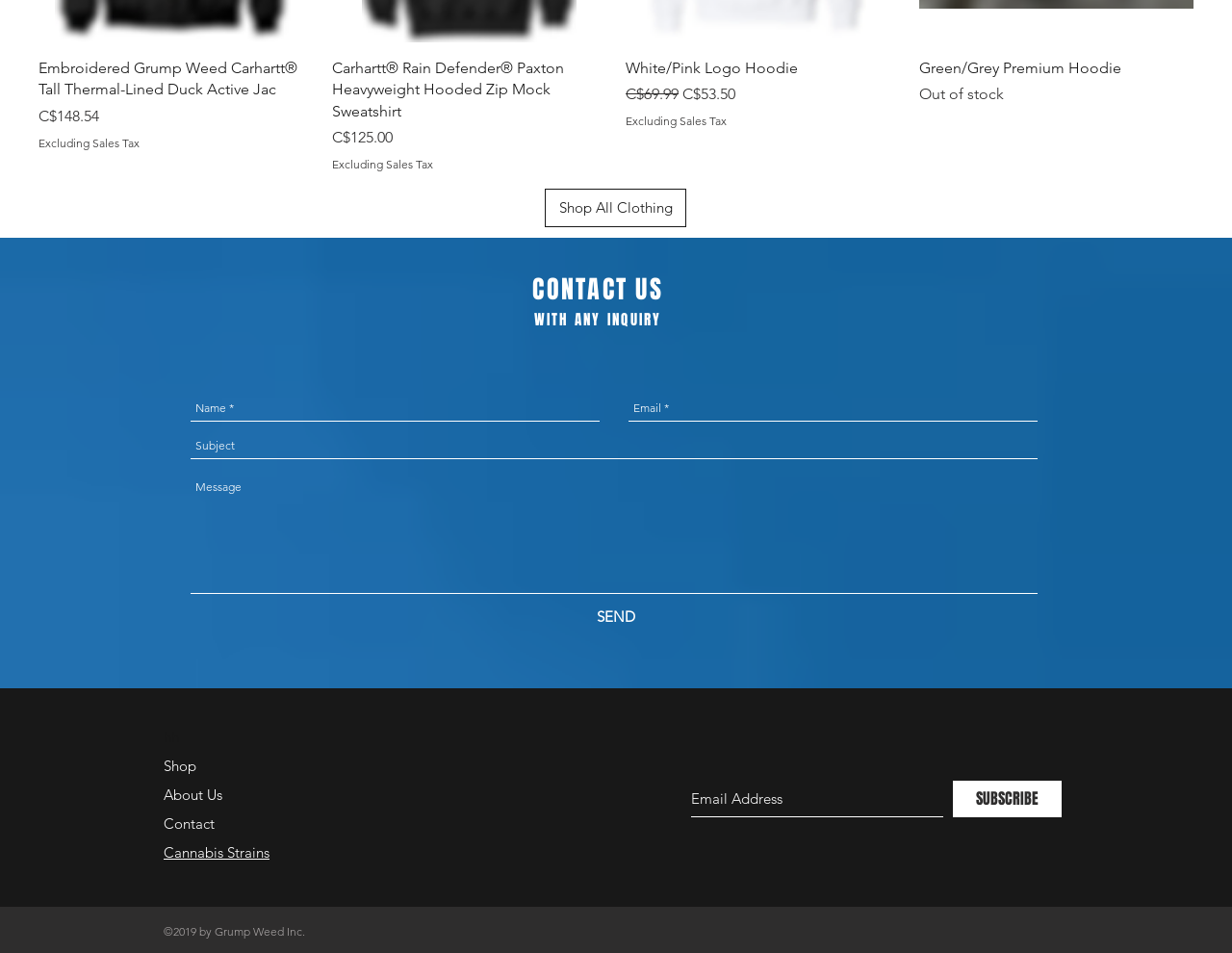How many links are there in the footer section?
Look at the image and construct a detailed response to the question.

I counted the links in the footer section by looking at the links 'S', 'hop', 'About Us', 'Contact', and 'Cannabis Strains', which are all located at the bottom of the page.